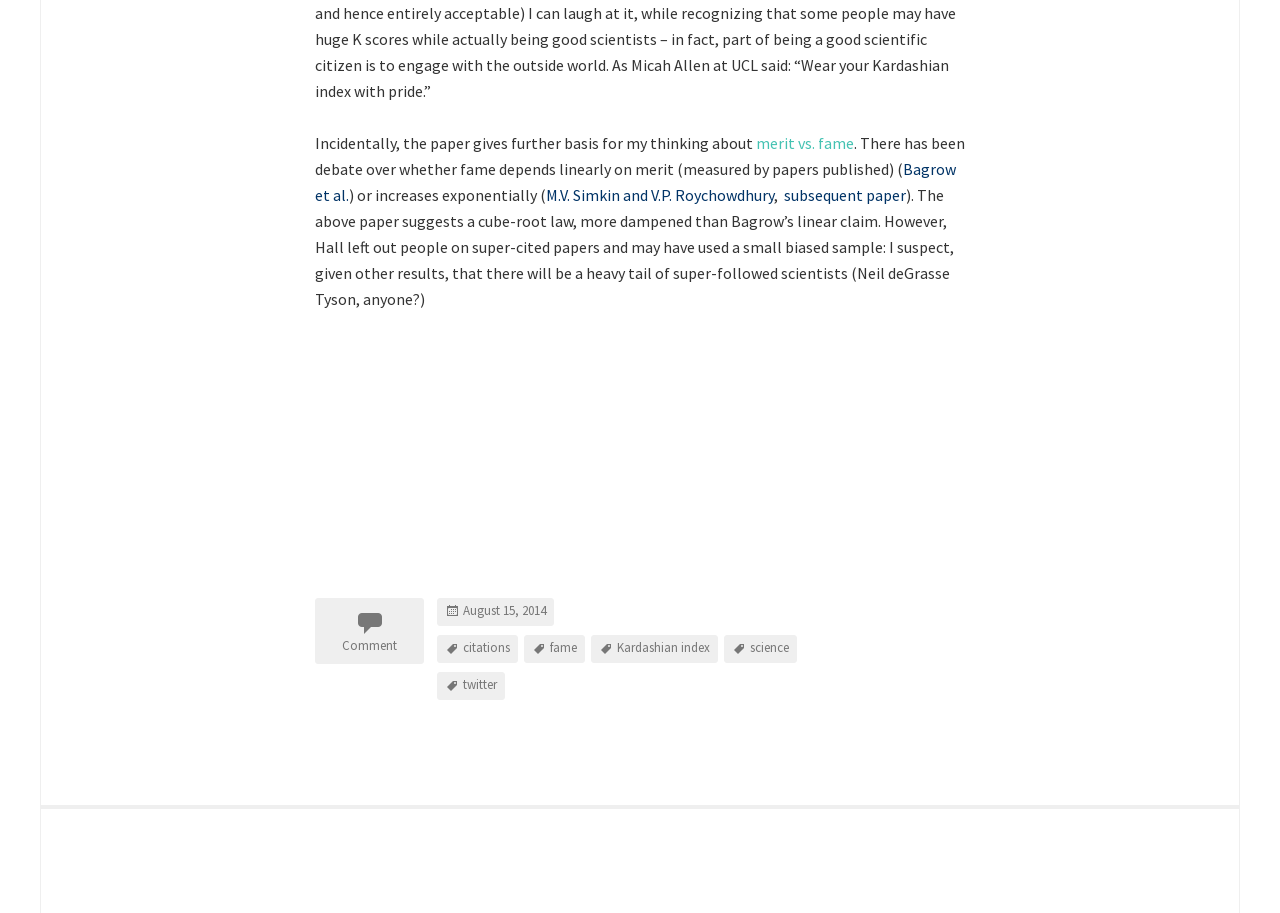Pinpoint the bounding box coordinates of the clickable element to carry out the following instruction: "Click on 'merit vs. fame'."

[0.591, 0.146, 0.667, 0.168]